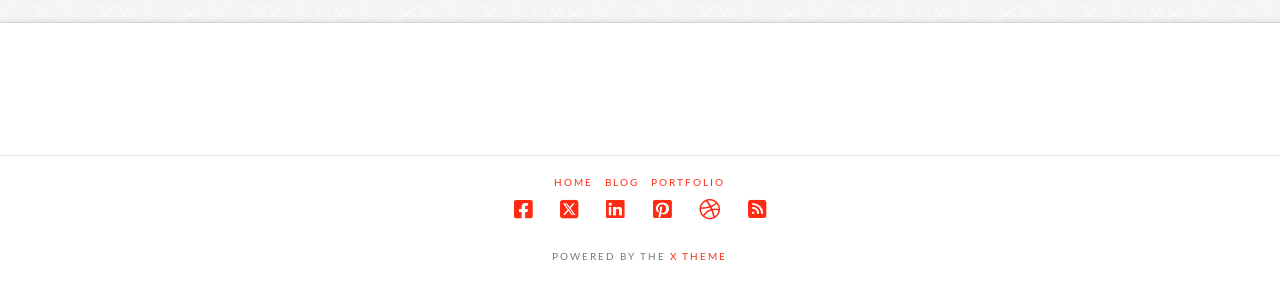Based on the image, provide a detailed and complete answer to the question: 
How many links are there in the top navigation menu?

I counted the number of links in the top navigation menu by looking at the links with text 'HOME', 'BLOG', and 'PORTFOLIO'.